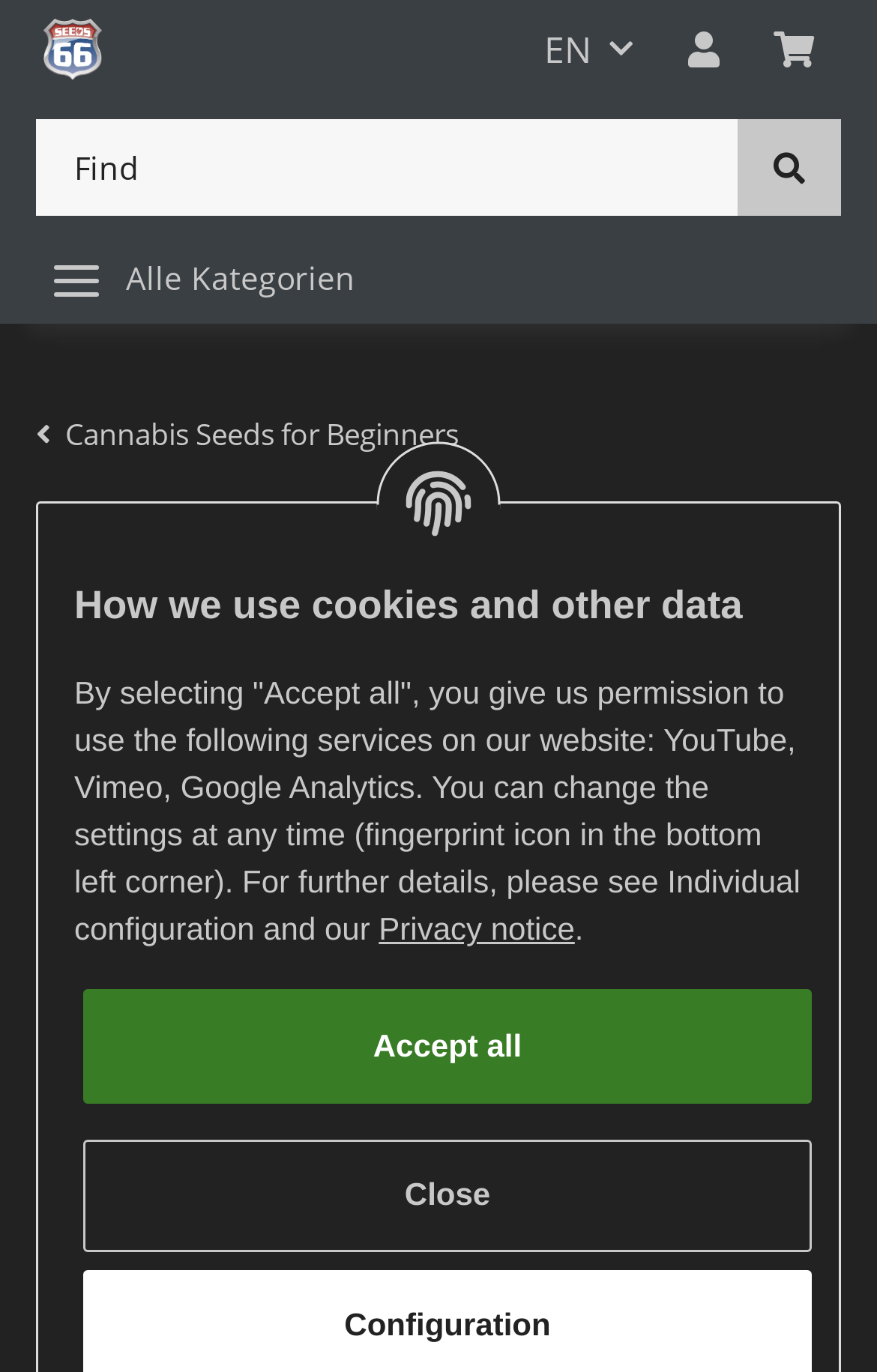Please identify the coordinates of the bounding box that should be clicked to fulfill this instruction: "Search for a product".

[0.041, 0.087, 0.844, 0.157]